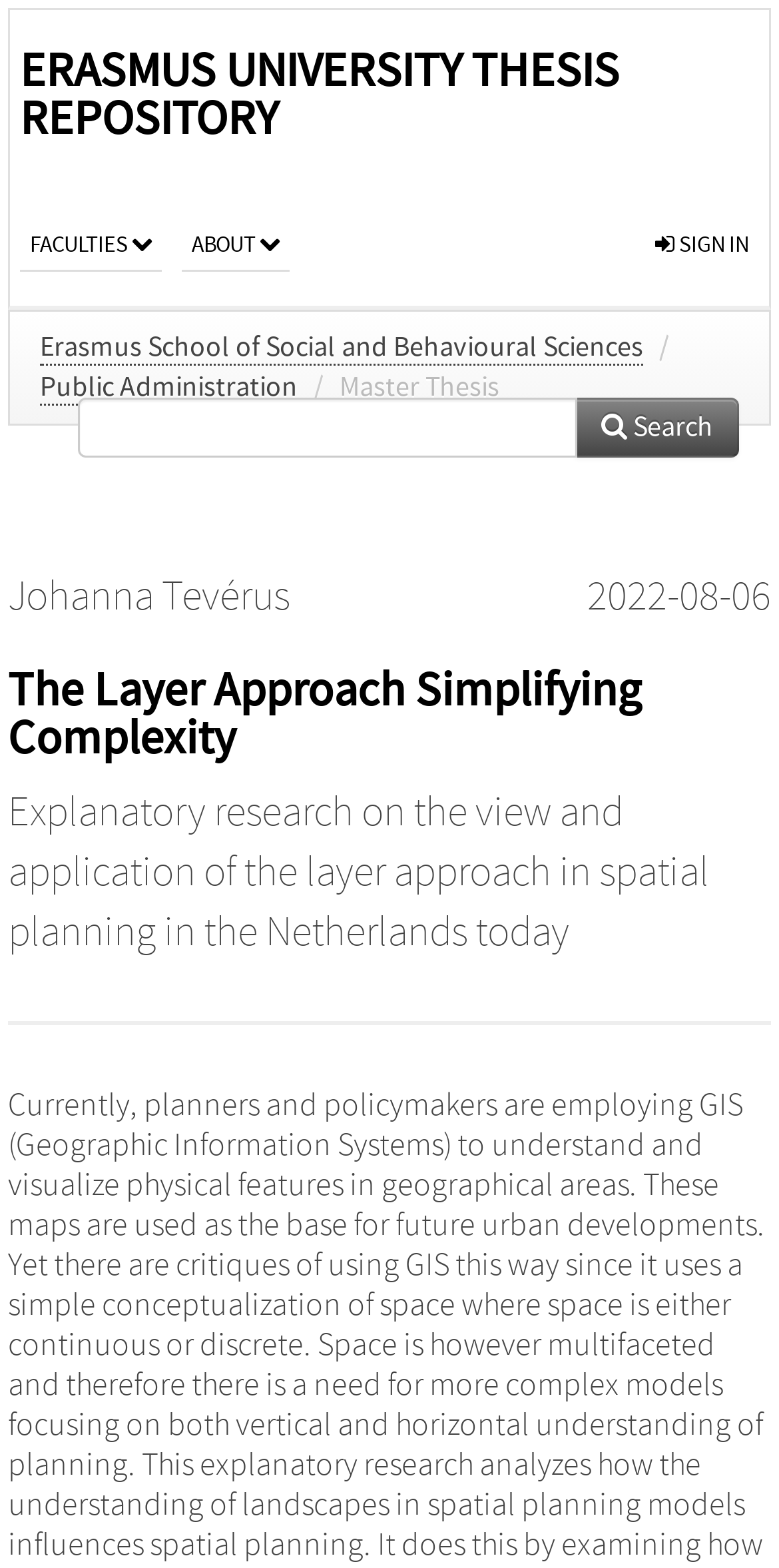Answer in one word or a short phrase: 
What is the research type of the thesis?

Explanatory research